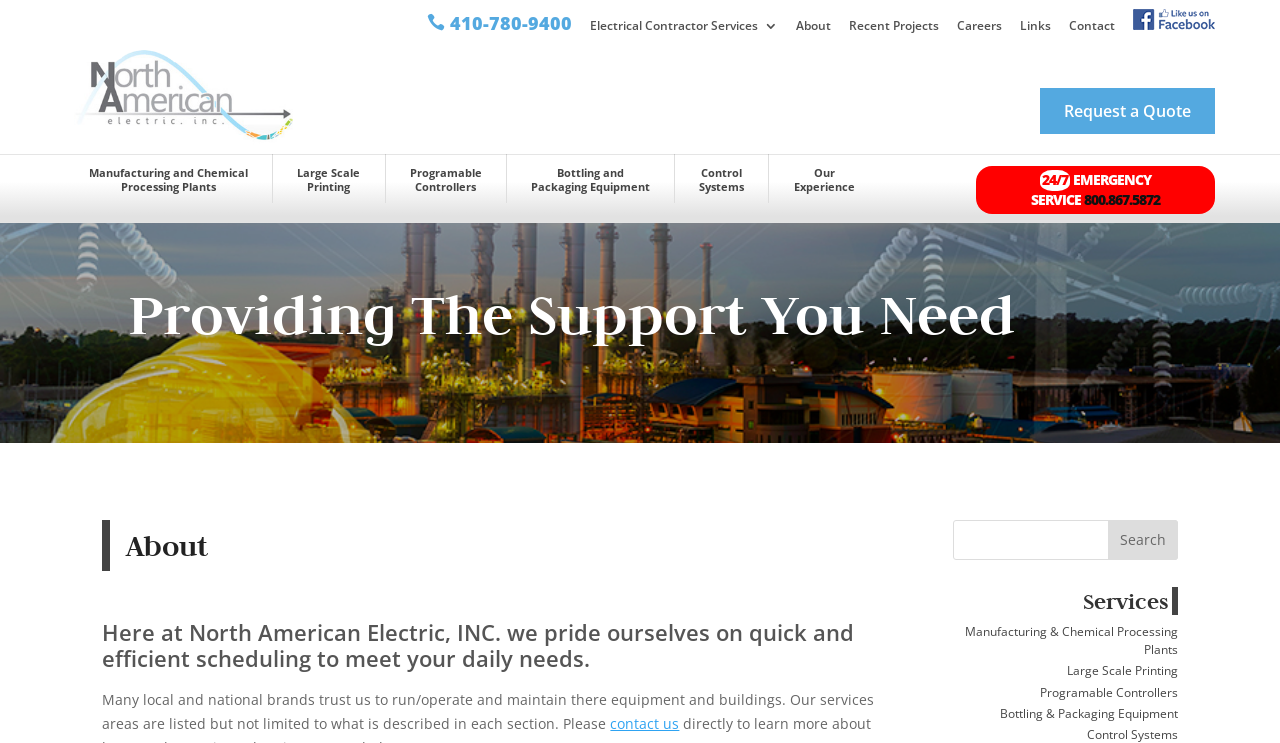Identify the bounding box coordinates of the region that should be clicked to execute the following instruction: "Request a quote".

[0.812, 0.118, 0.949, 0.207]